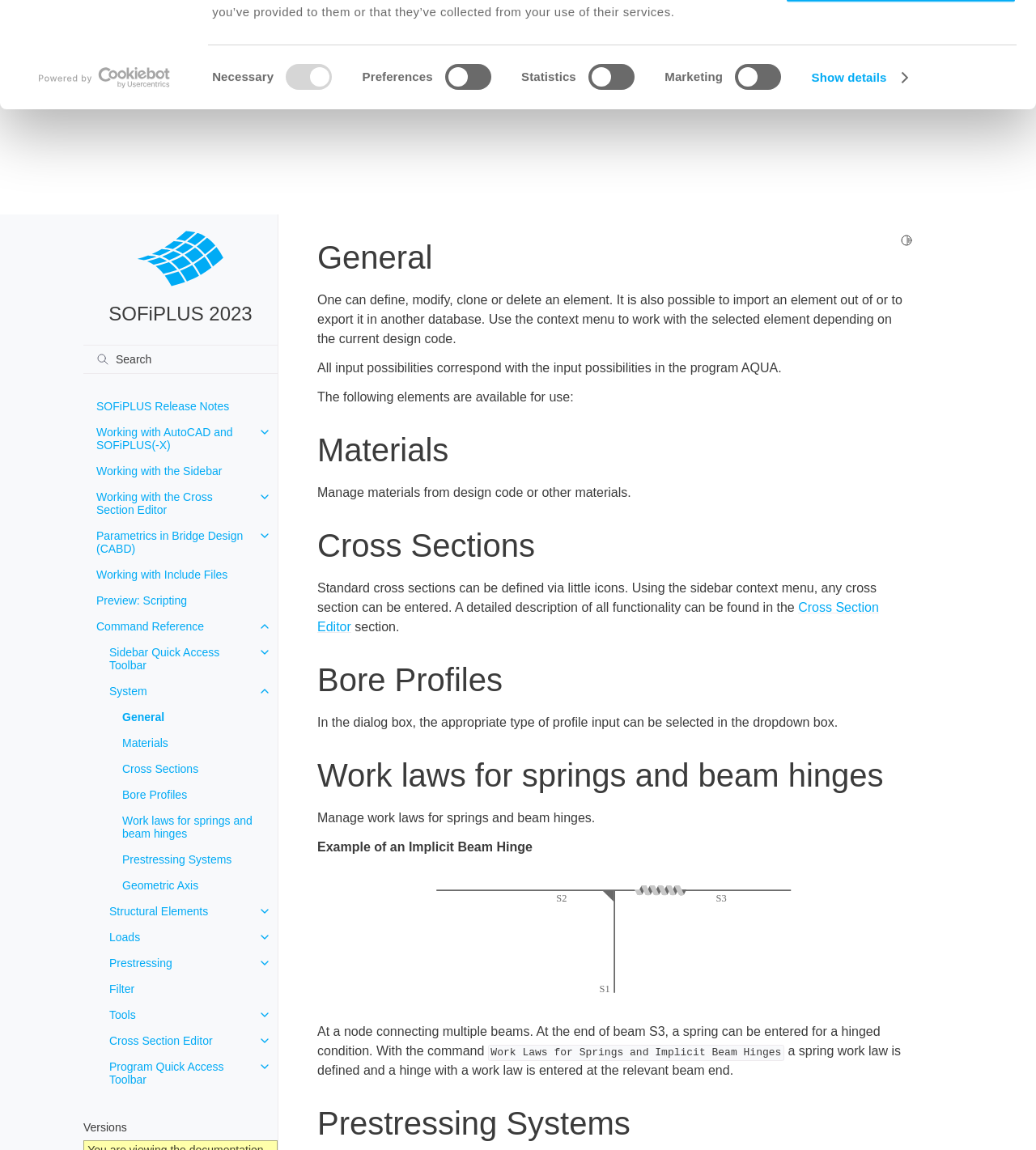Specify the bounding box coordinates for the region that must be clicked to perform the given instruction: "Click the 'Logo SOFiPLUS 2023' link".

[0.08, 0.186, 0.268, 0.294]